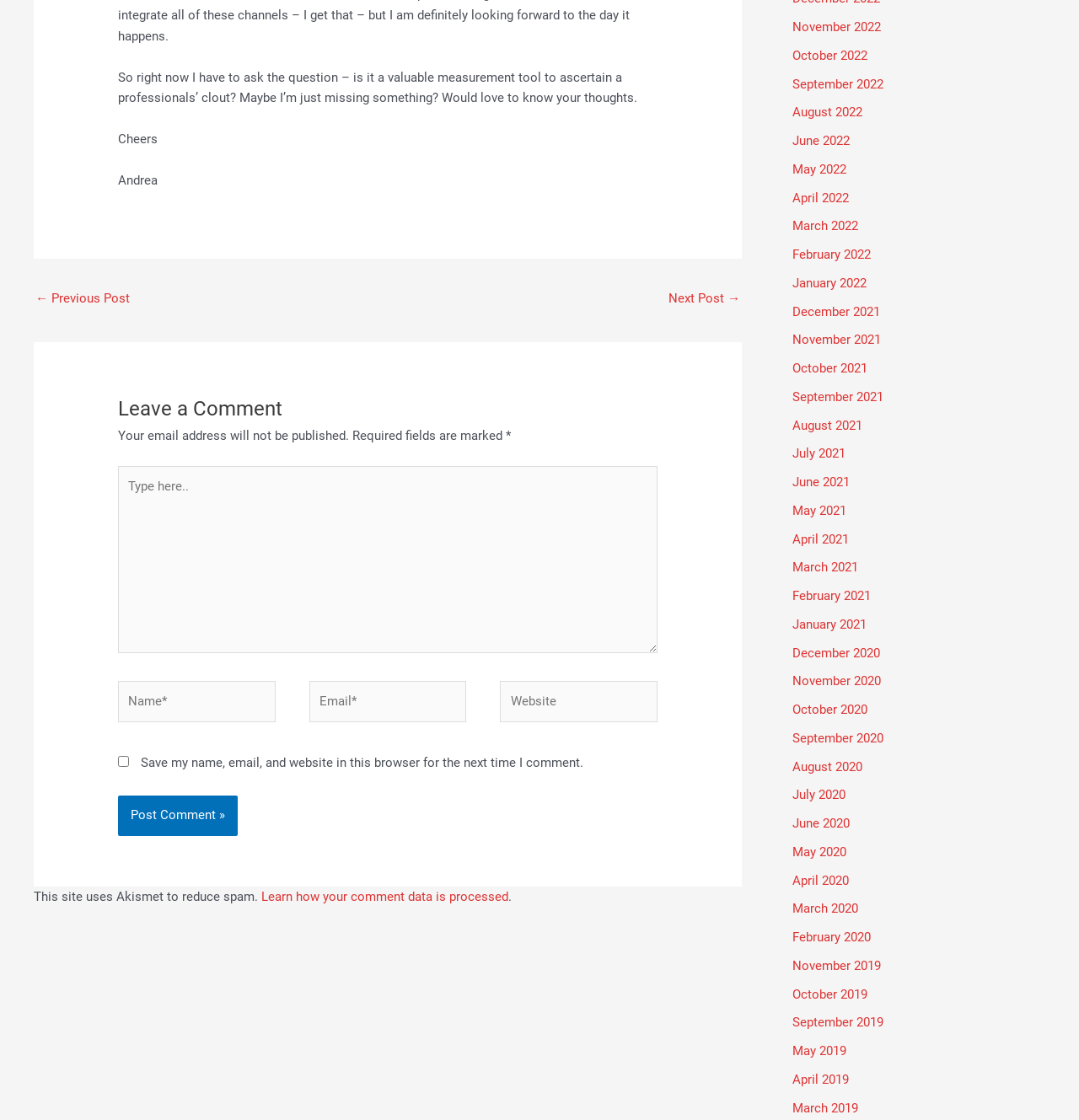Please answer the following query using a single word or phrase: 
How many months are listed in the archive section?

36